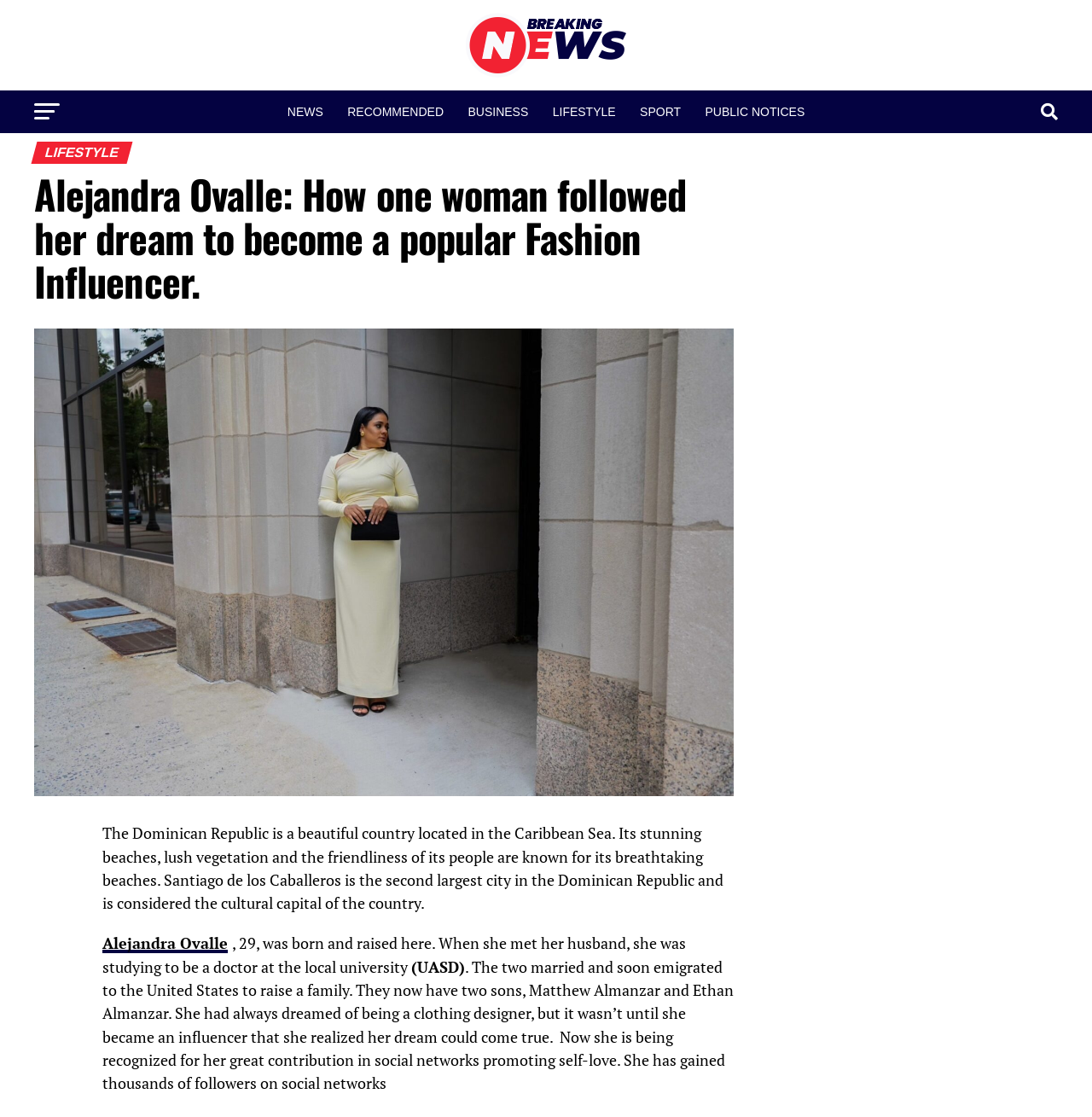Using the information from the screenshot, answer the following question thoroughly:
What was Alejandra Ovalle studying to be before she became an influencer?

The article states that Alejandra Ovalle was studying to be a doctor at the local university (UASD) before she became an influencer.